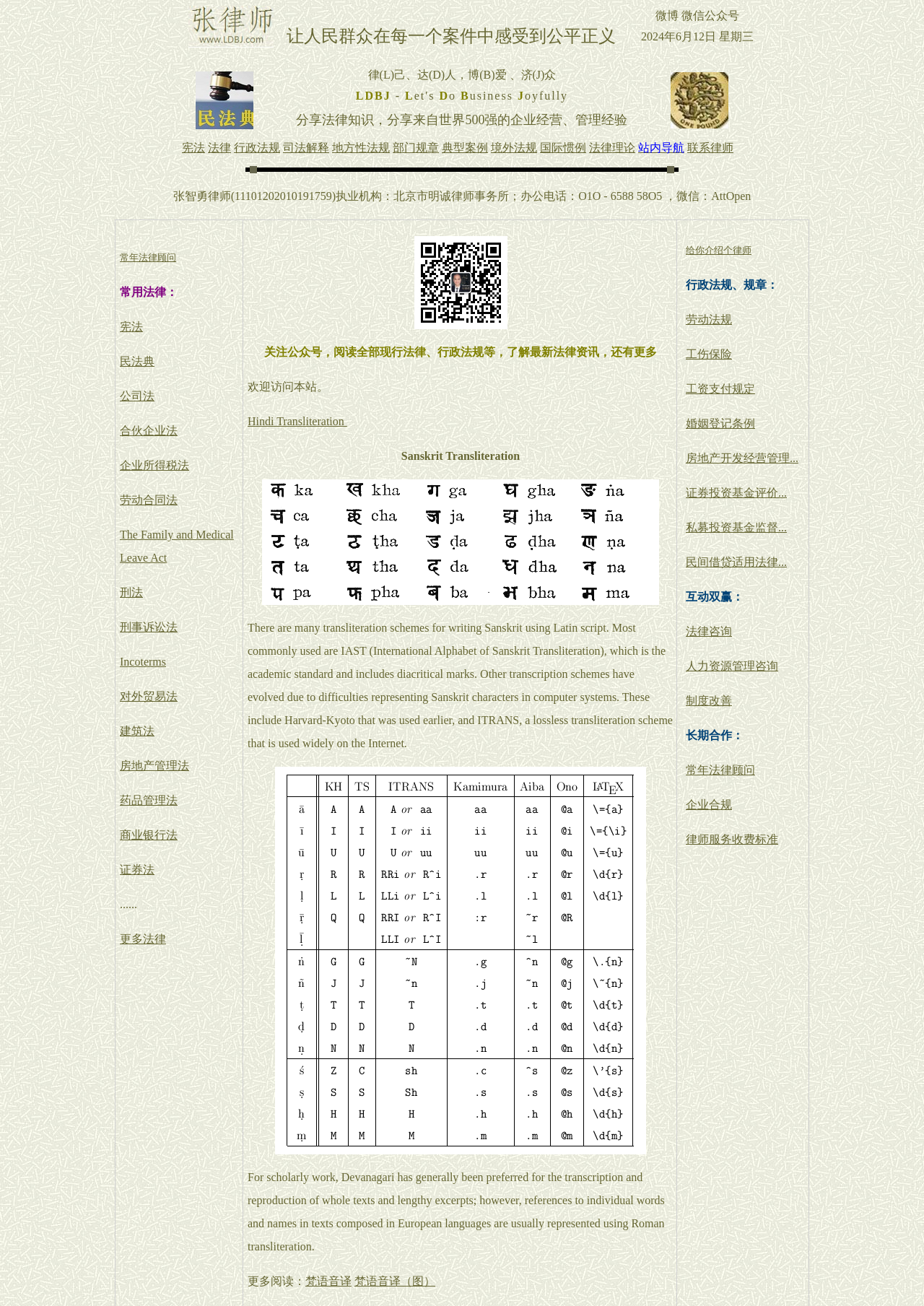Identify the bounding box for the UI element specified in this description: "给你介绍个律师". The coordinates must be four float numbers between 0 and 1, formatted as [left, top, right, bottom].

[0.742, 0.186, 0.813, 0.196]